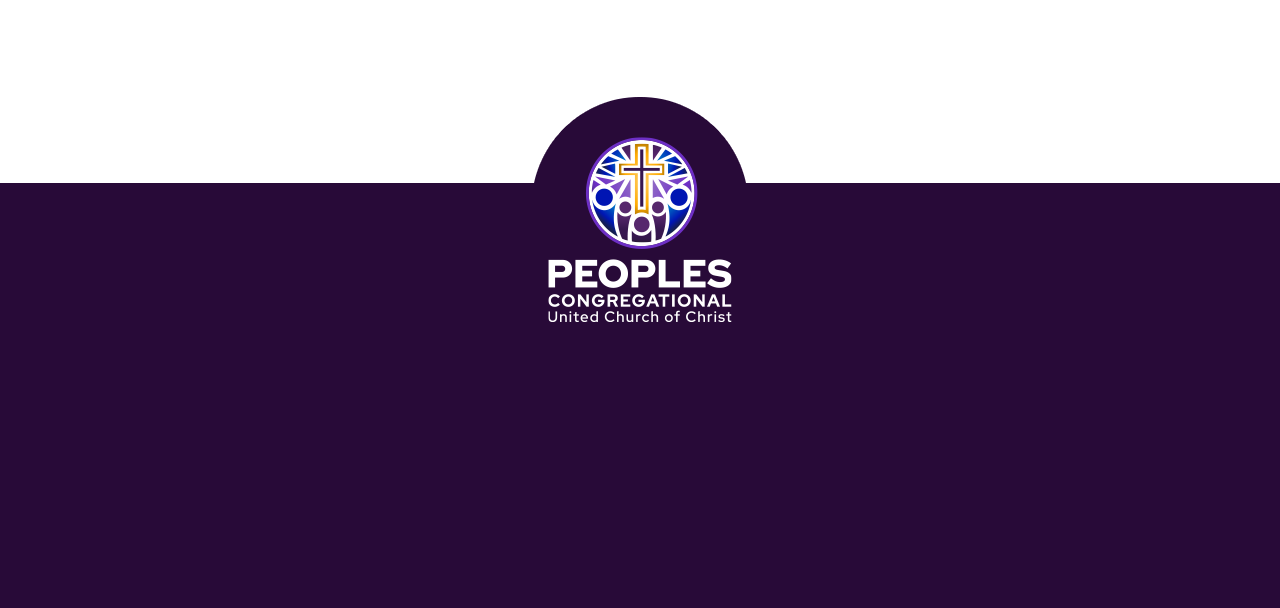Provide the bounding box coordinates, formatted as (top-left x, top-left y, bottom-right x, bottom-right y), with all values being floating point numbers between 0 and 1. Identify the bounding box of the UI element that matches the description: Follow

[0.541, 0.687, 0.572, 0.753]